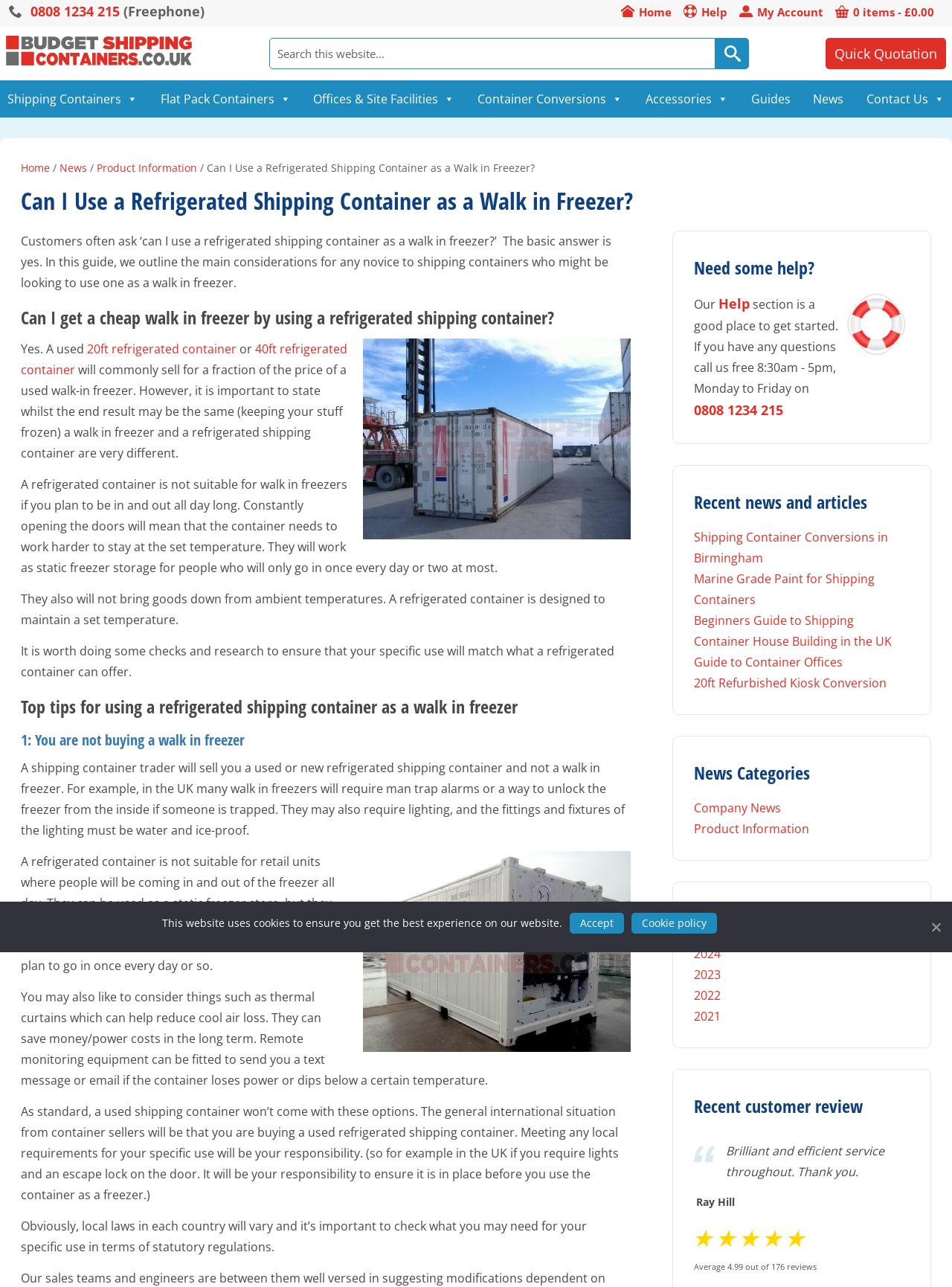What is recommended to reduce cool air loss in a refrigerated container? Refer to the image and provide a one-word or short phrase answer.

Thermal curtains